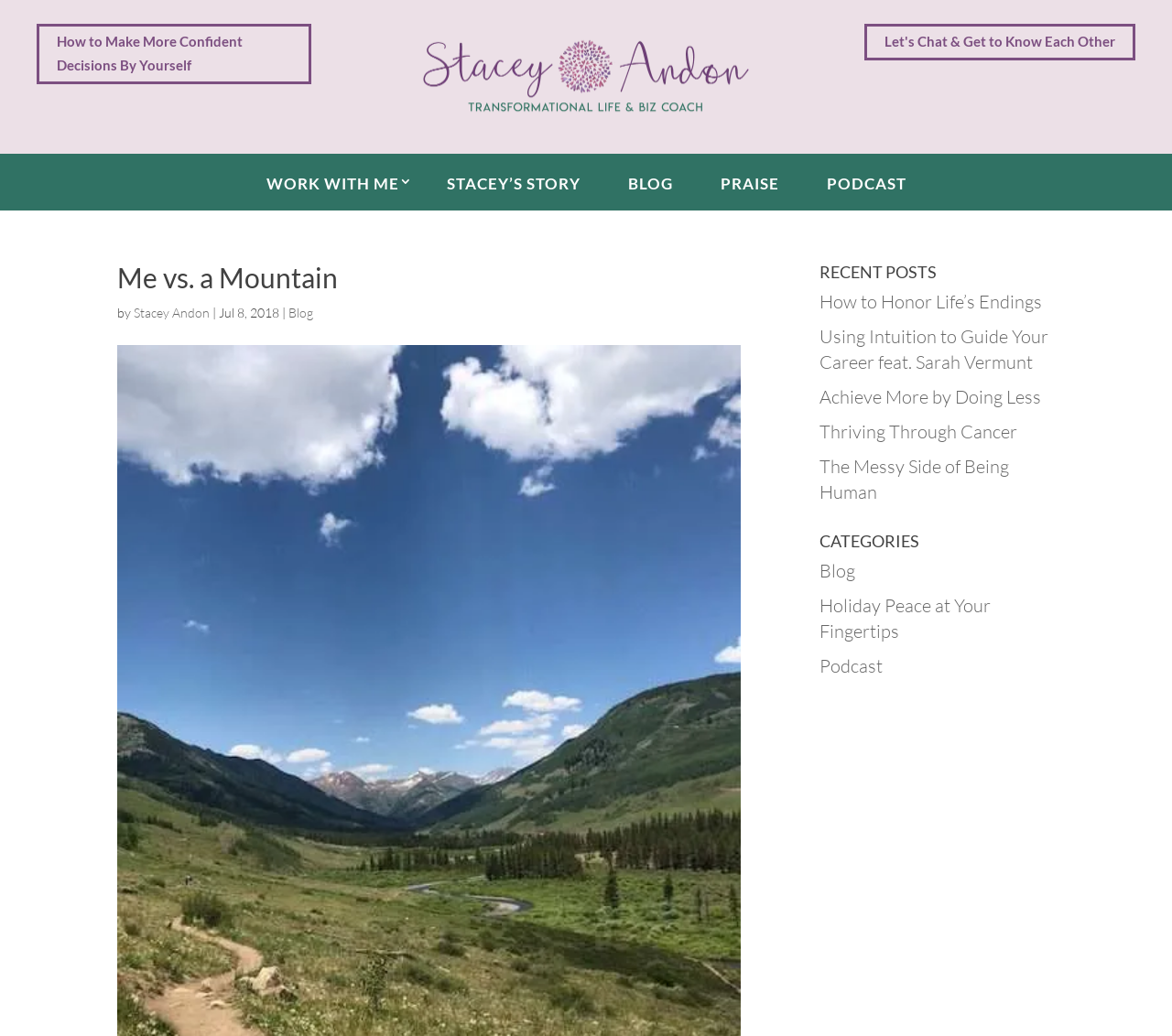What is the title of the first recent post?
Refer to the image and provide a detailed answer to the question.

The title of the first recent post can be found in the 'RECENT POSTS' section where the first link is labeled 'How to Honor Life’s Endings'.